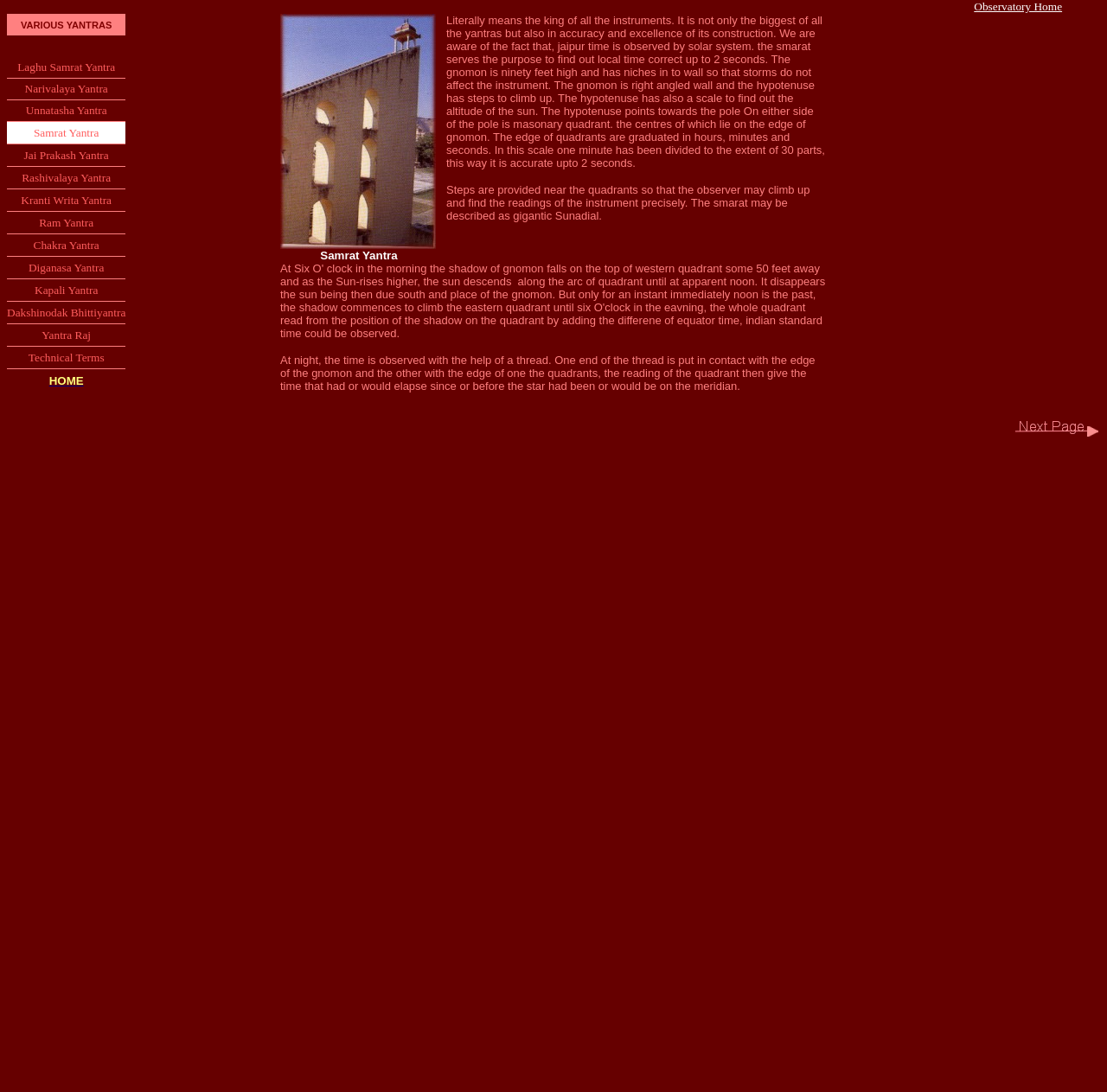How high is the gnomon of Samrat Yantra?
Using the image, provide a detailed and thorough answer to the question.

According to the text description of Samrat Yantra, the gnomon is ninety feet high and has niches in the wall to protect it from storms.